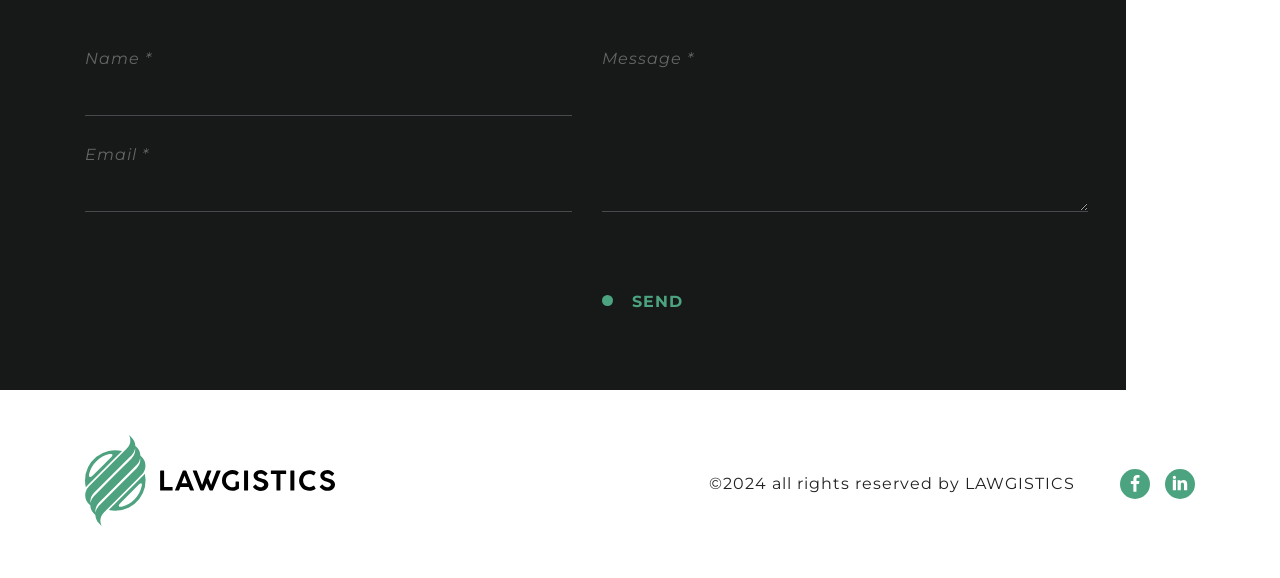For the element described, predict the bounding box coordinates as (top-left x, top-left y, bottom-right x, bottom-right y). All values should be between 0 and 1. Element description: parent_node: Email * name="user_mail"

[0.066, 0.303, 0.447, 0.367]